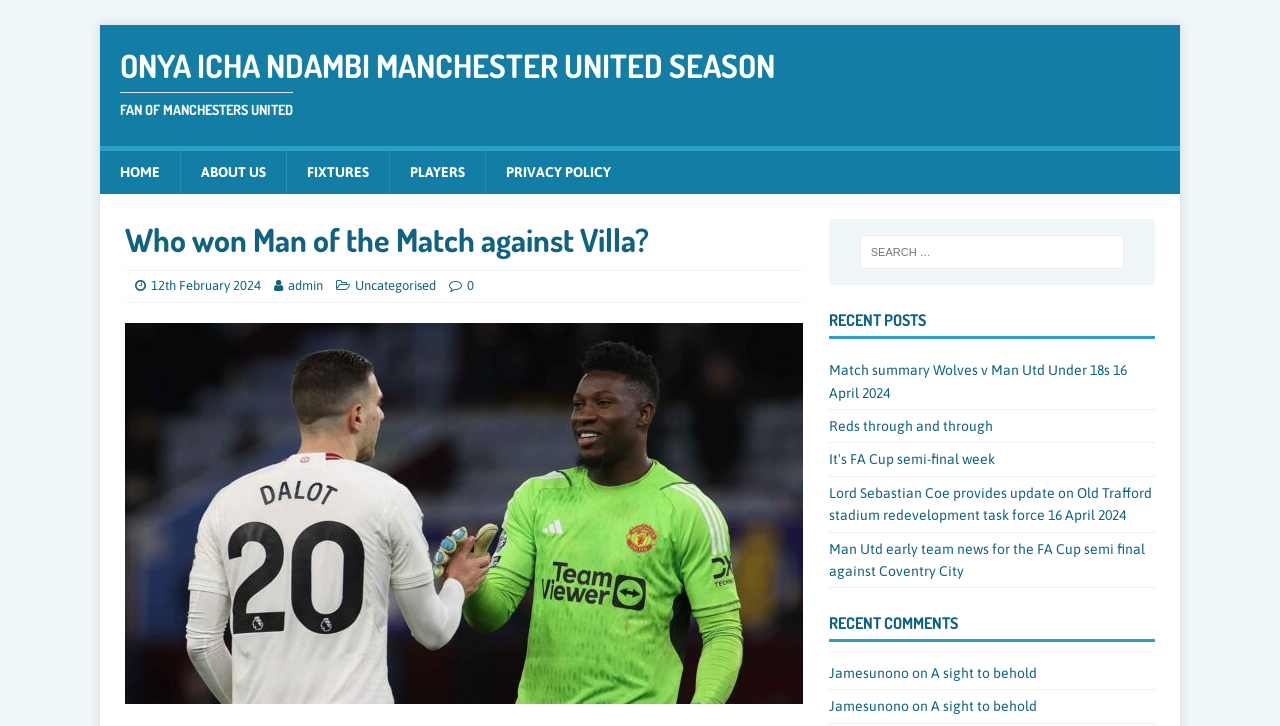Locate the bounding box coordinates of the element's region that should be clicked to carry out the following instruction: "Search for something". The coordinates need to be four float numbers between 0 and 1, i.e., [left, top, right, bottom].

[0.647, 0.301, 0.902, 0.393]